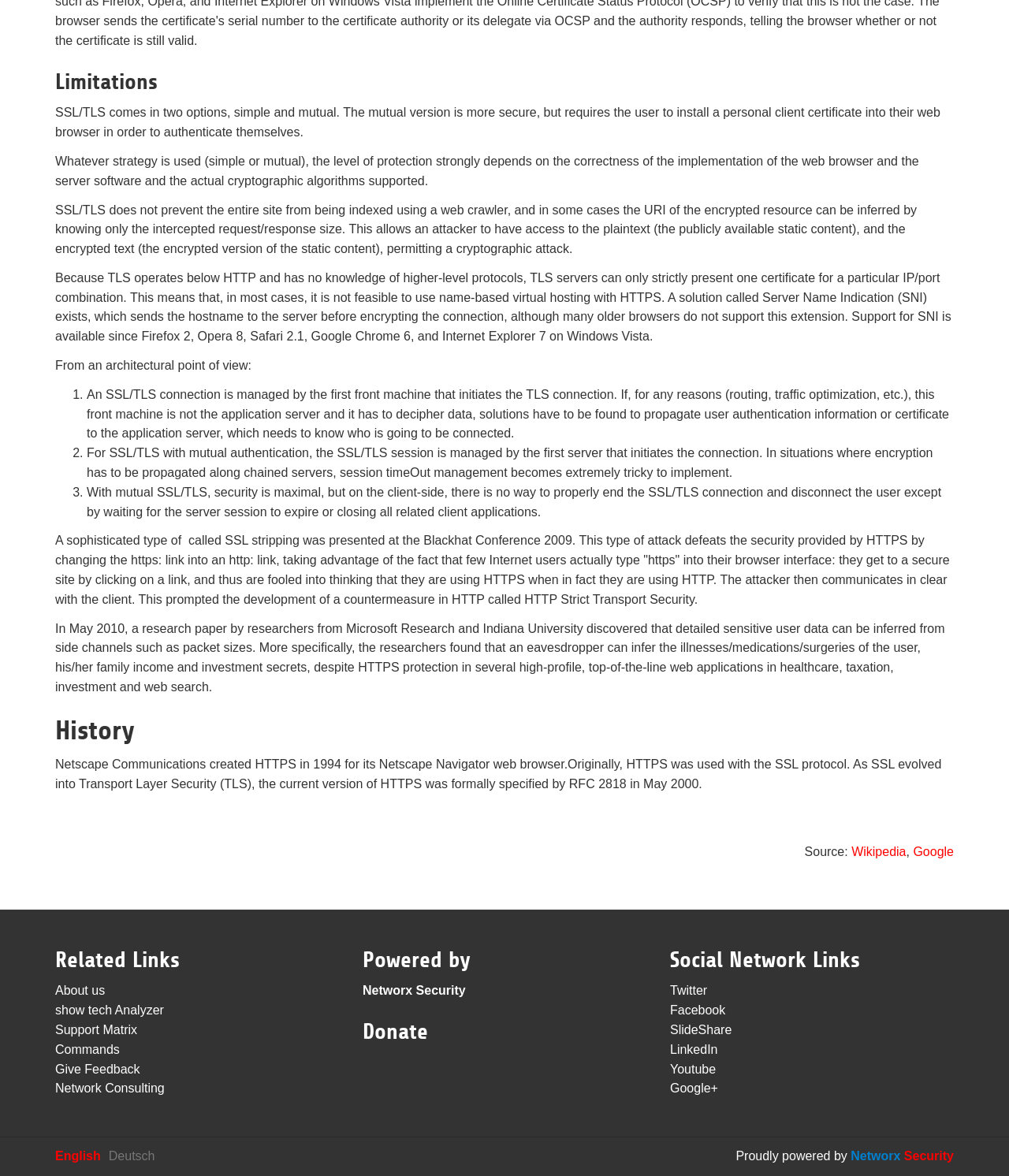Please give a short response to the question using one word or a phrase:
What is the main topic of the webpage?

SSL/TLS